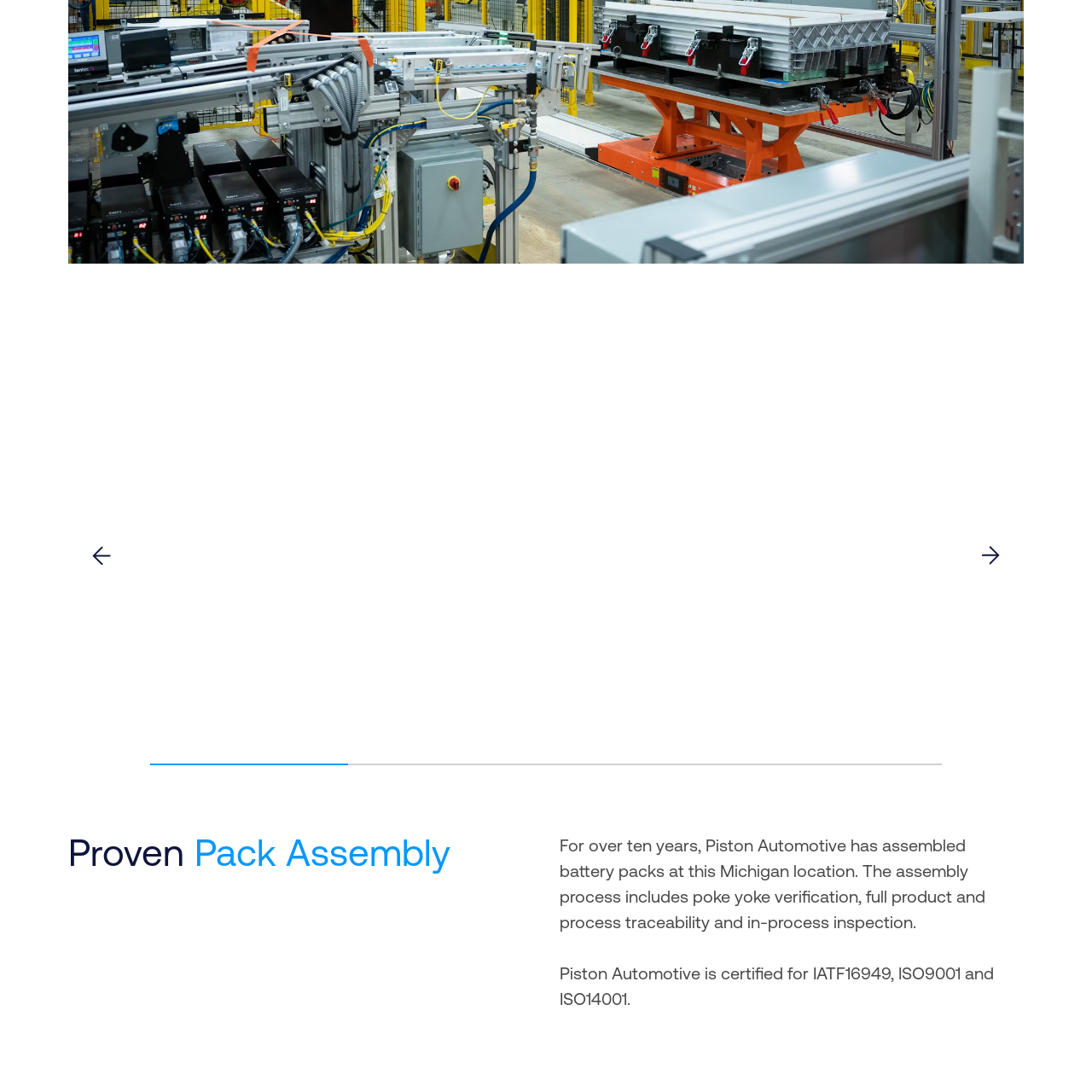Refer to the image marked by the red boundary and provide a single word or phrase in response to the question:
What is the purpose of the visual element?

Placeholder or decorative